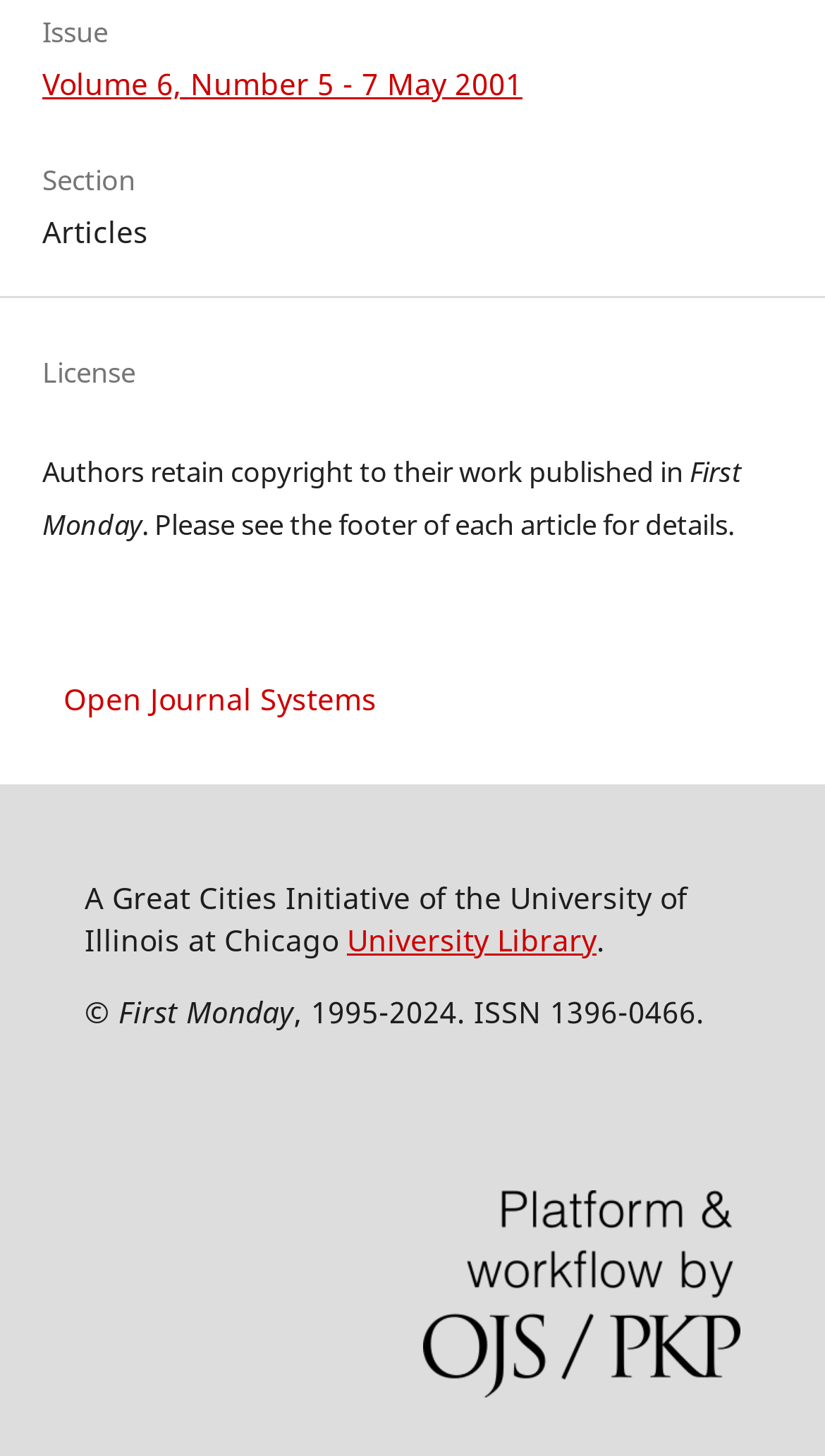What is the copyright policy of the journal? From the image, respond with a single word or brief phrase.

Authors retain copyright